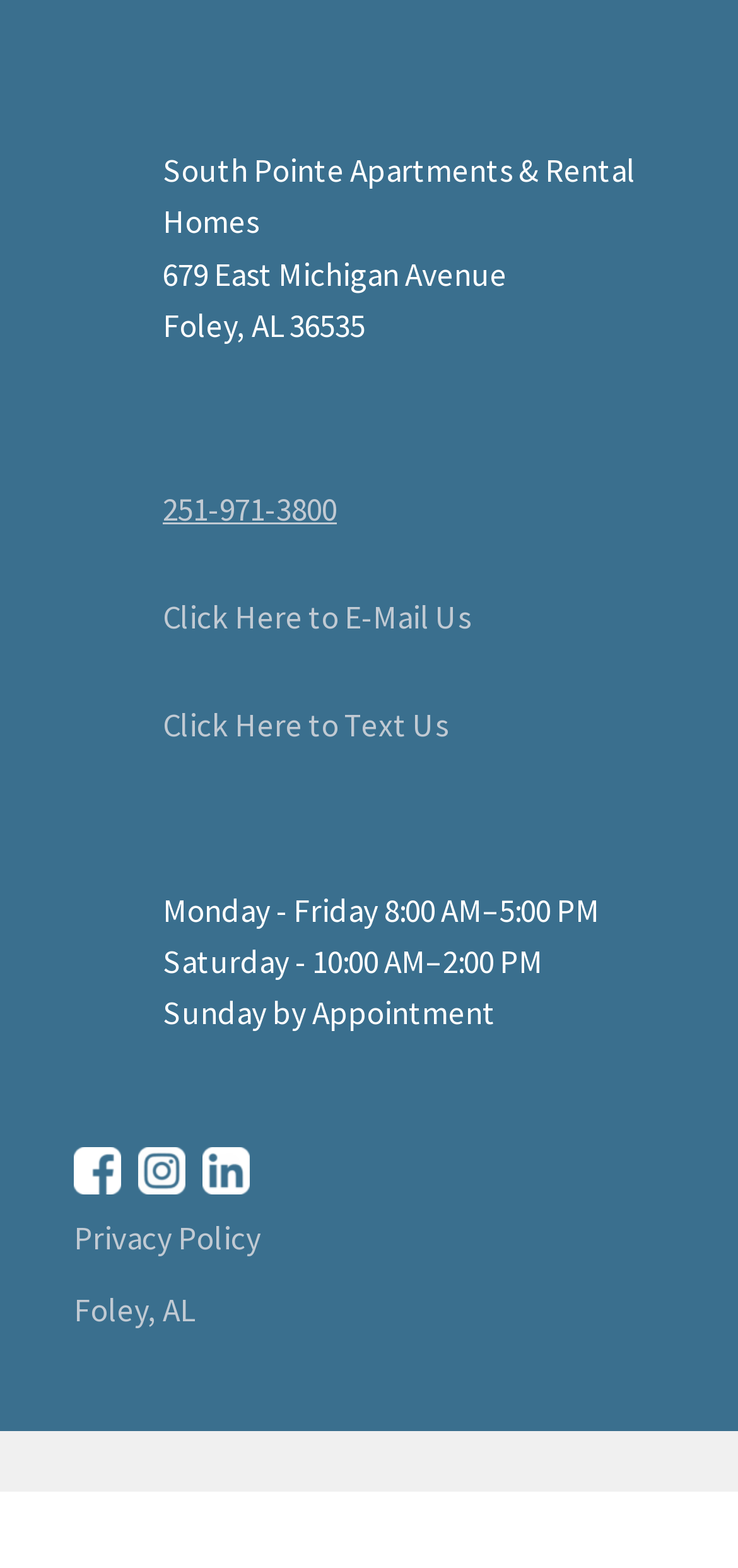What is the email contact method for South Pointe Apartments?
Refer to the image and offer an in-depth and detailed answer to the question.

The email contact method can be found in the third layout table, where there is a link with the text 'Click Here to E-Mail Us'.